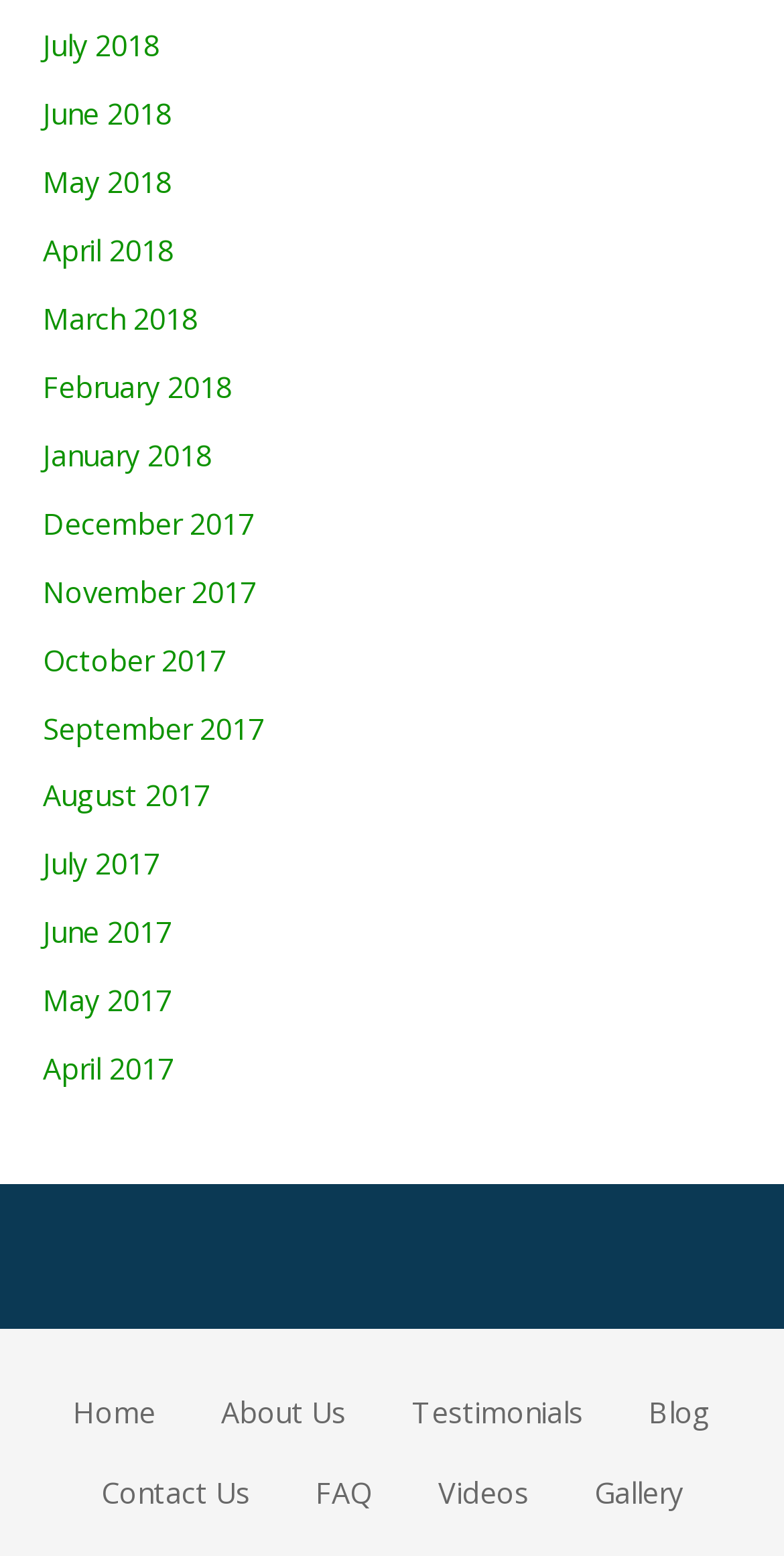Determine the bounding box coordinates of the region that needs to be clicked to achieve the task: "Go to Home page".

[0.093, 0.895, 0.198, 0.92]